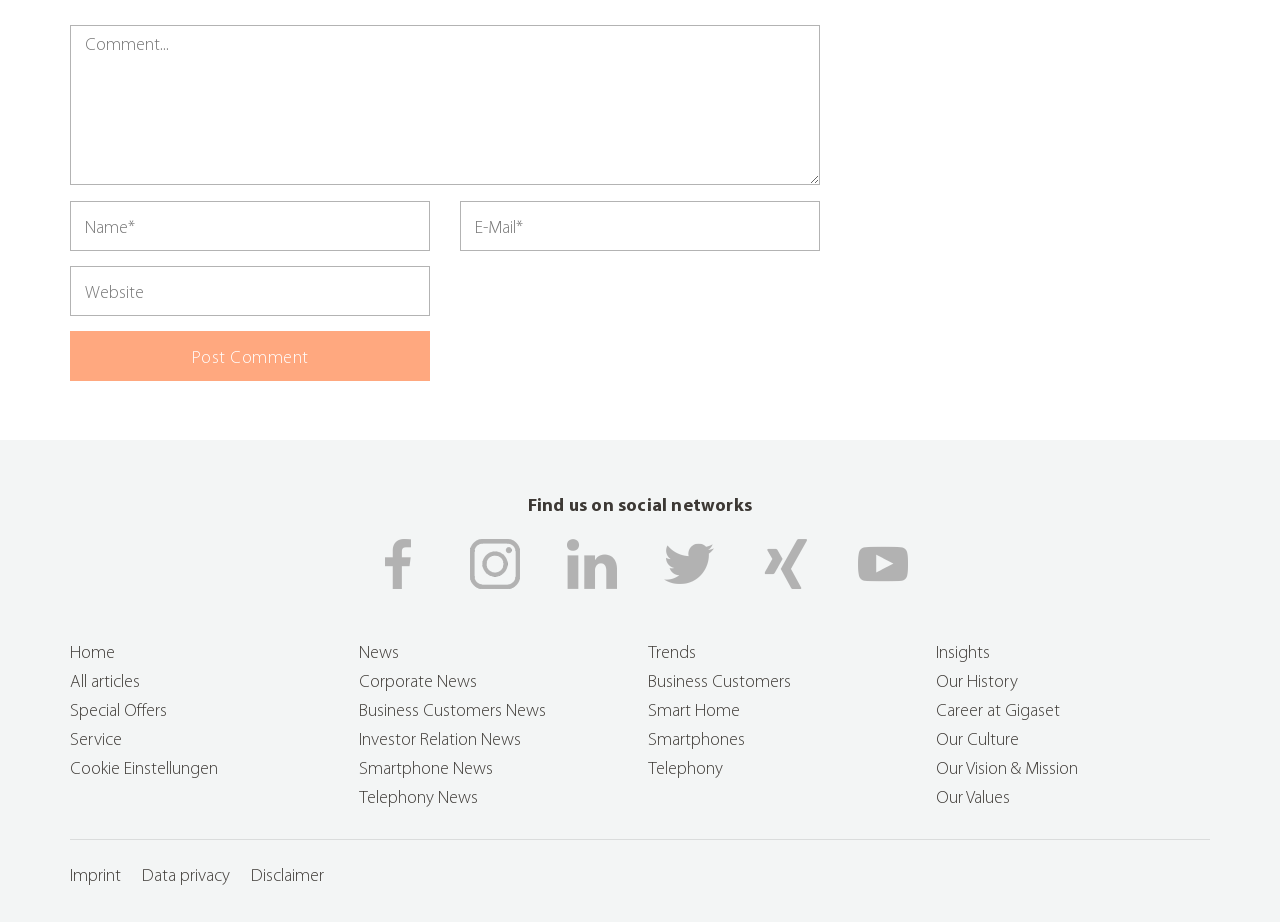Please determine the bounding box coordinates of the area that needs to be clicked to complete this task: 'Click the 'Industry news' link'. The coordinates must be four float numbers between 0 and 1, formatted as [left, top, right, bottom].

None